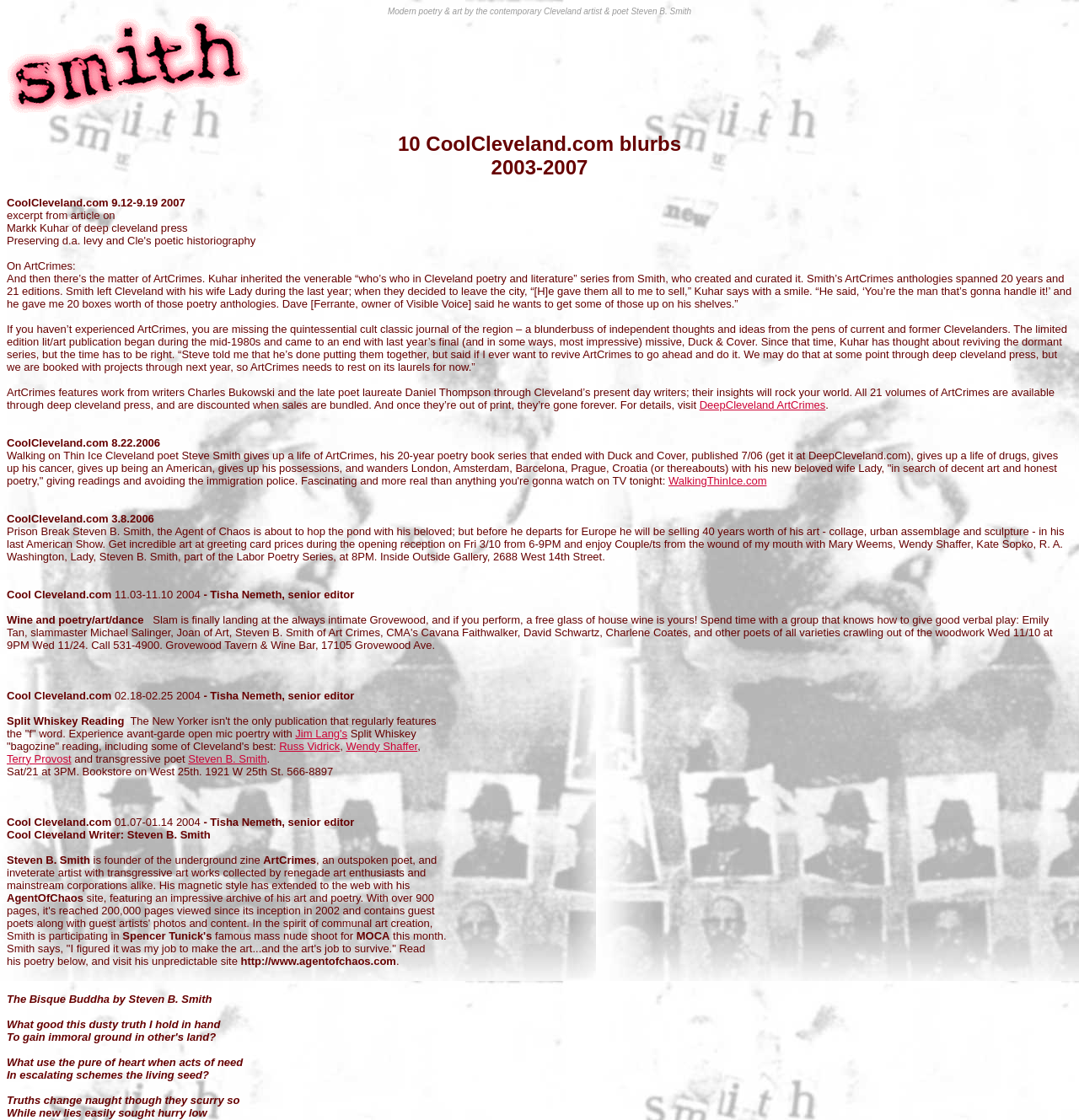What is the name of the poet and artist featured on this webpage?
Using the image, elaborate on the answer with as much detail as possible.

The webpage is about the poet and artist Steven B. Smith, as indicated by the image caption 'Smith - contemporary poet' and the various mentions of his name throughout the webpage.